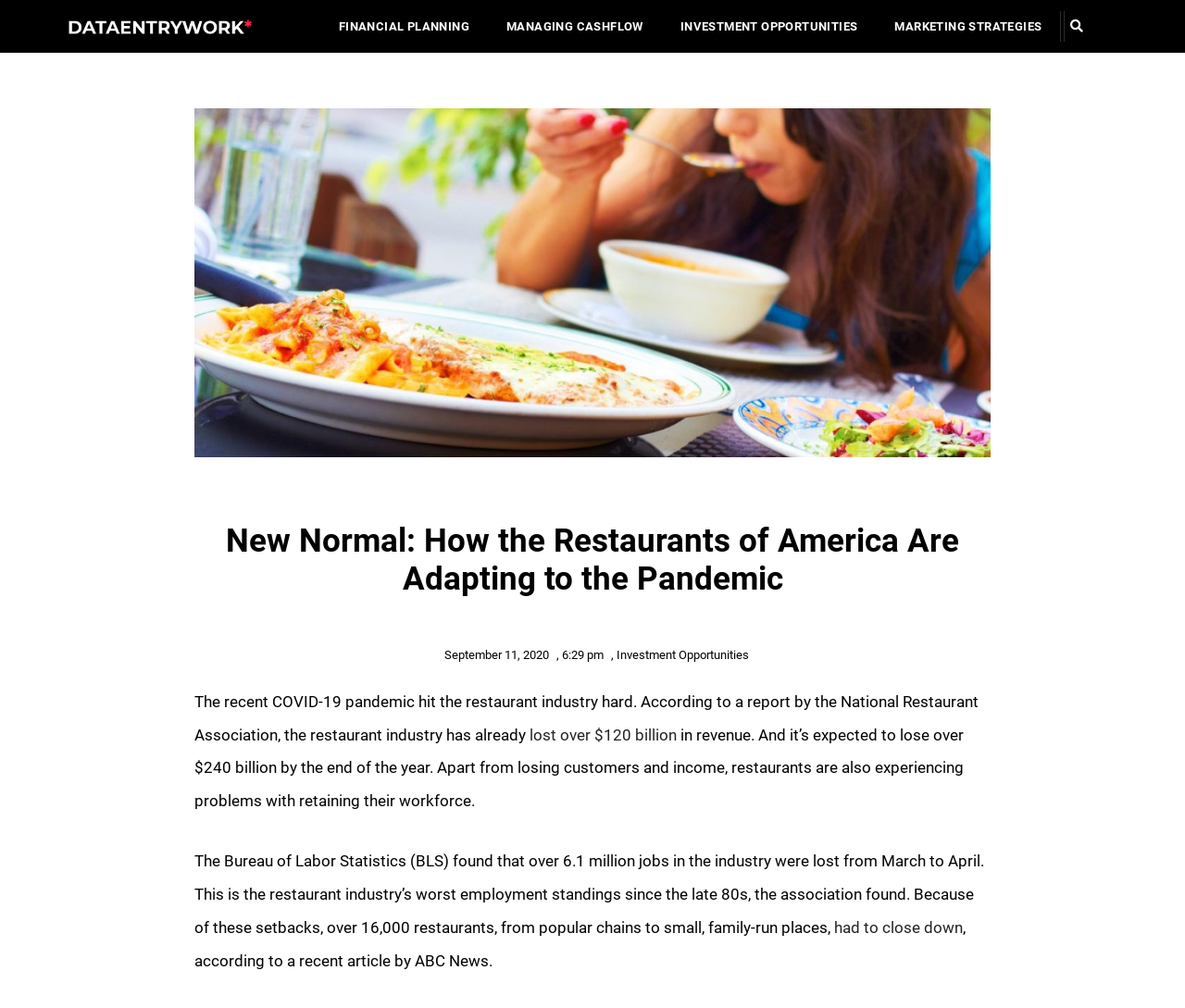Give a one-word or short phrase answer to this question: 
What is the consequence of the pandemic on restaurants?

closing down